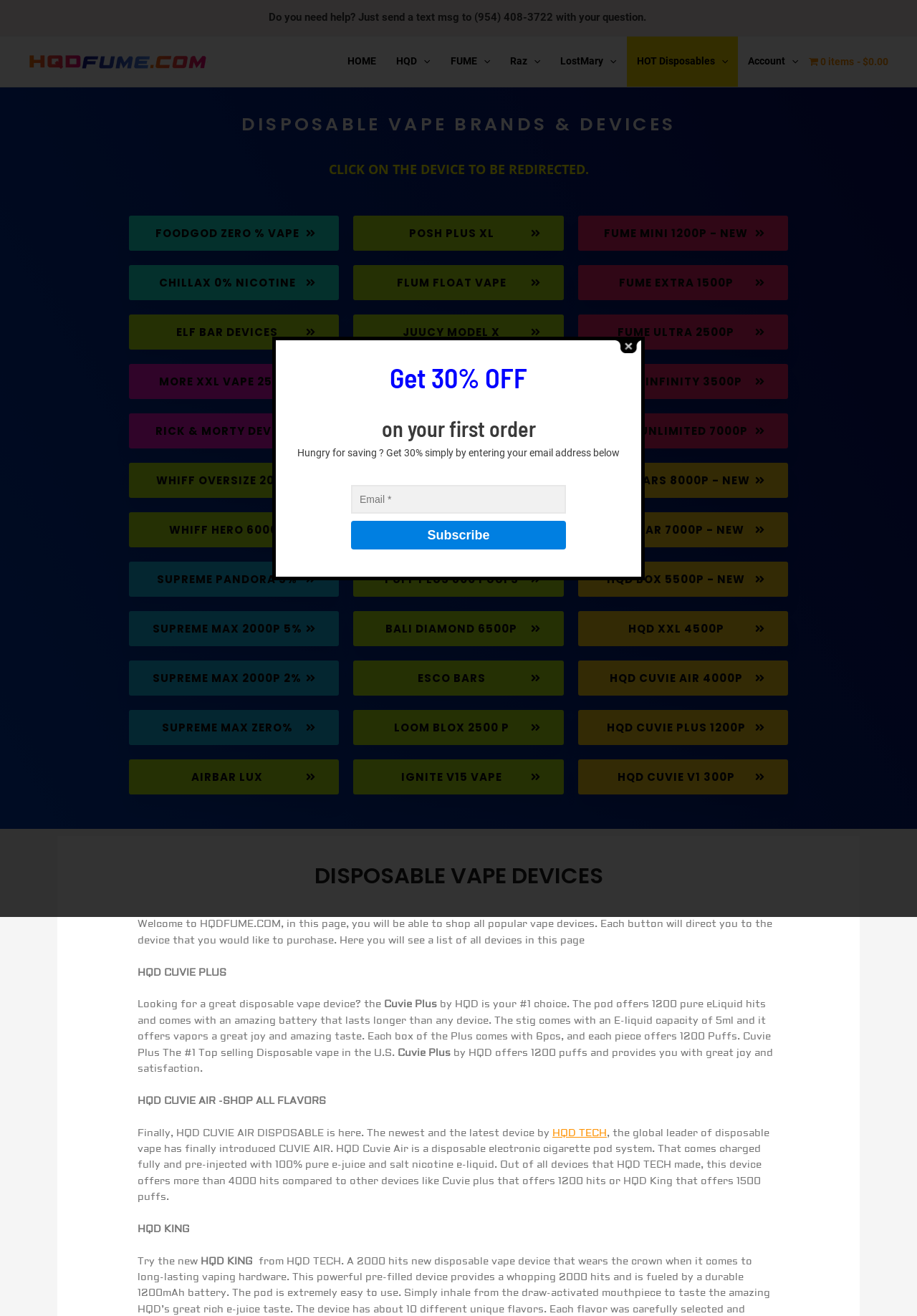Please find and report the bounding box coordinates of the element to click in order to perform the following action: "Click on the HQD-FUME link". The coordinates should be expressed as four float numbers between 0 and 1, in the format [left, top, right, bottom].

[0.031, 0.042, 0.227, 0.05]